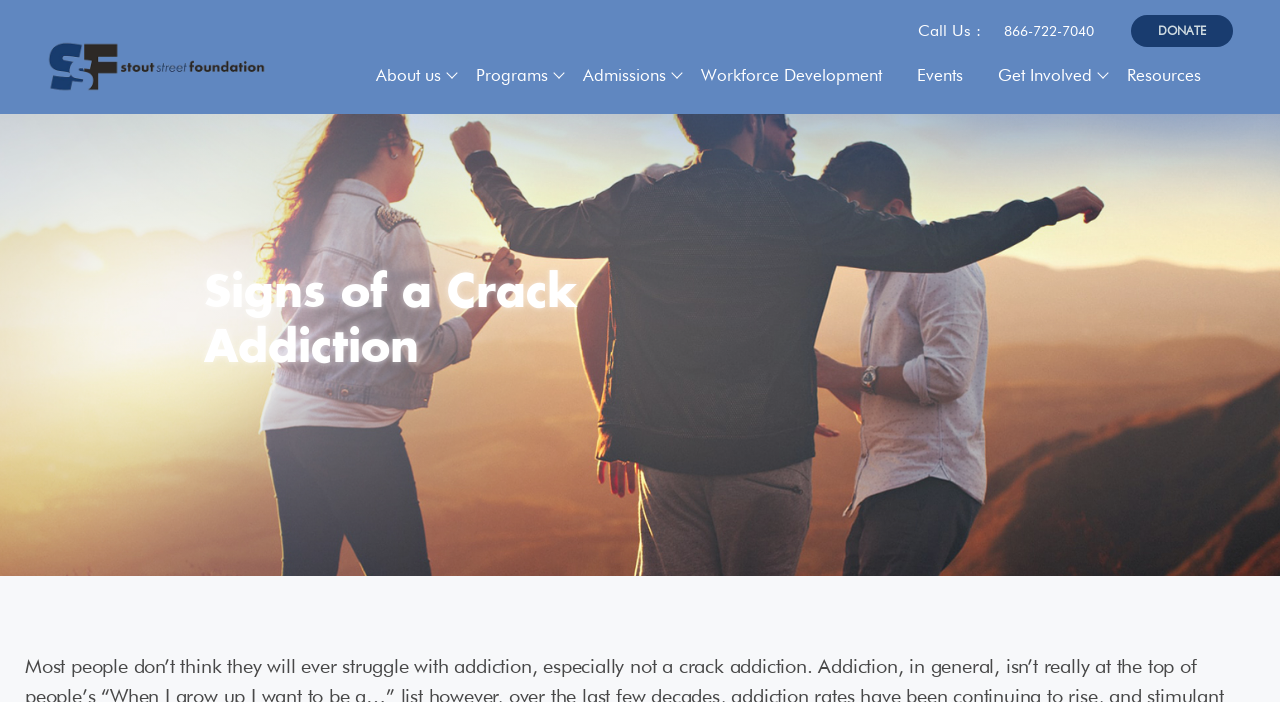Determine the bounding box for the UI element as described: "Donate". The coordinates should be represented as four float numbers between 0 and 1, formatted as [left, top, right, bottom].

[0.884, 0.021, 0.963, 0.067]